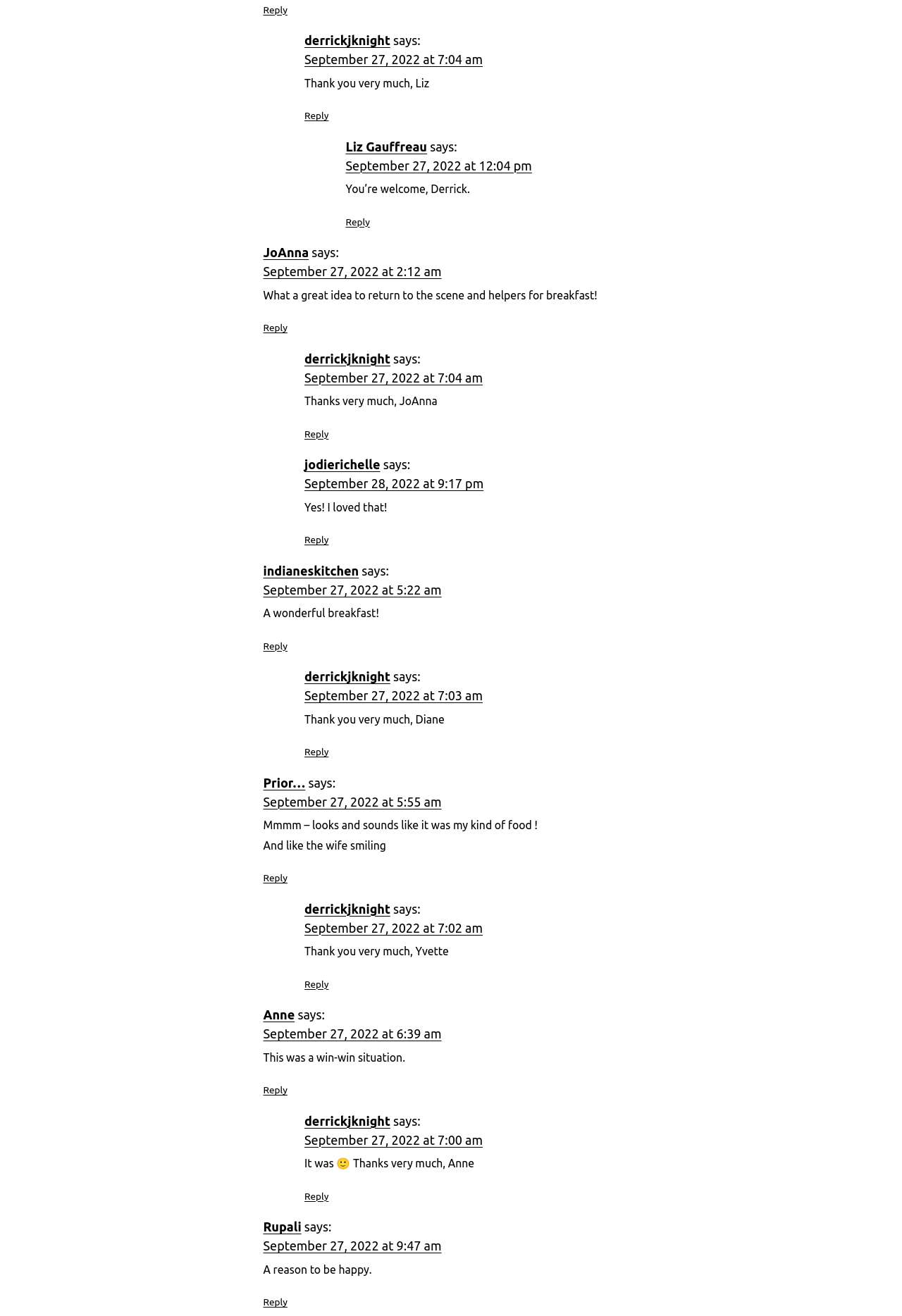Please give a short response to the question using one word or a phrase:
How many comments are on this webpage?

11